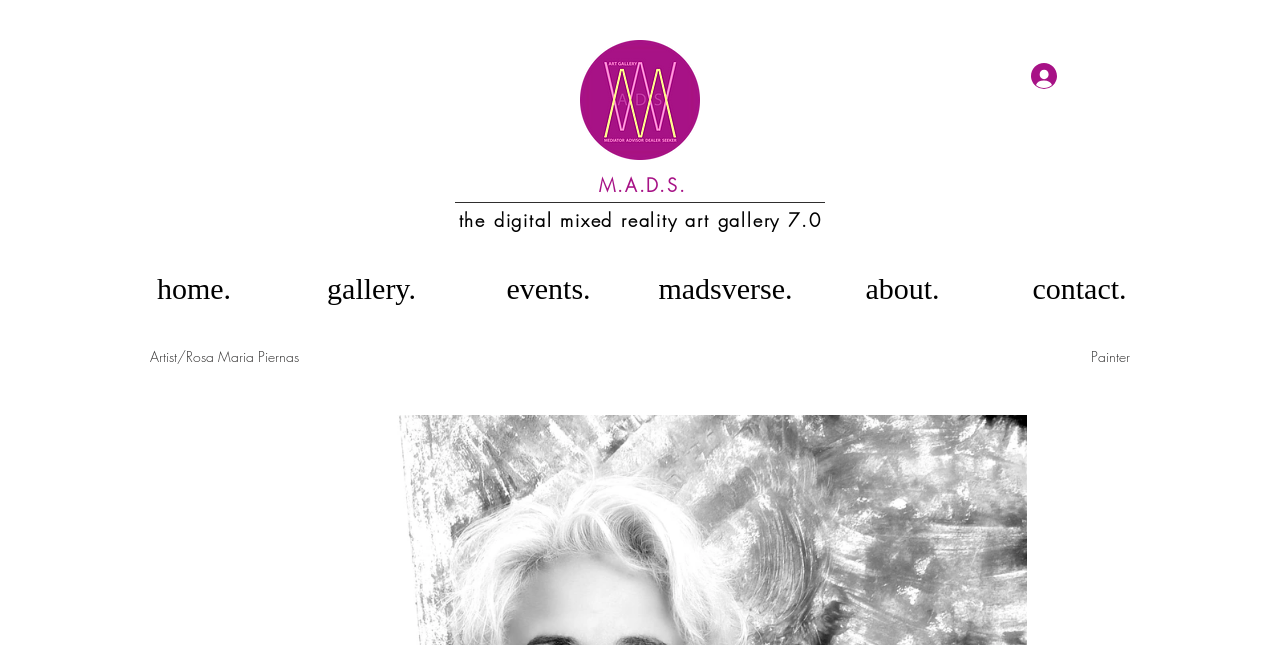How many navigation links are present on the webpage?
Please ensure your answer is as detailed and informative as possible.

The navigation links are present in a horizontal menu on the webpage. There are six links in total, which are 'home', 'gallery', 'events', 'madsverse', 'about', and 'contact'. These links are part of the 'Site' navigation element.